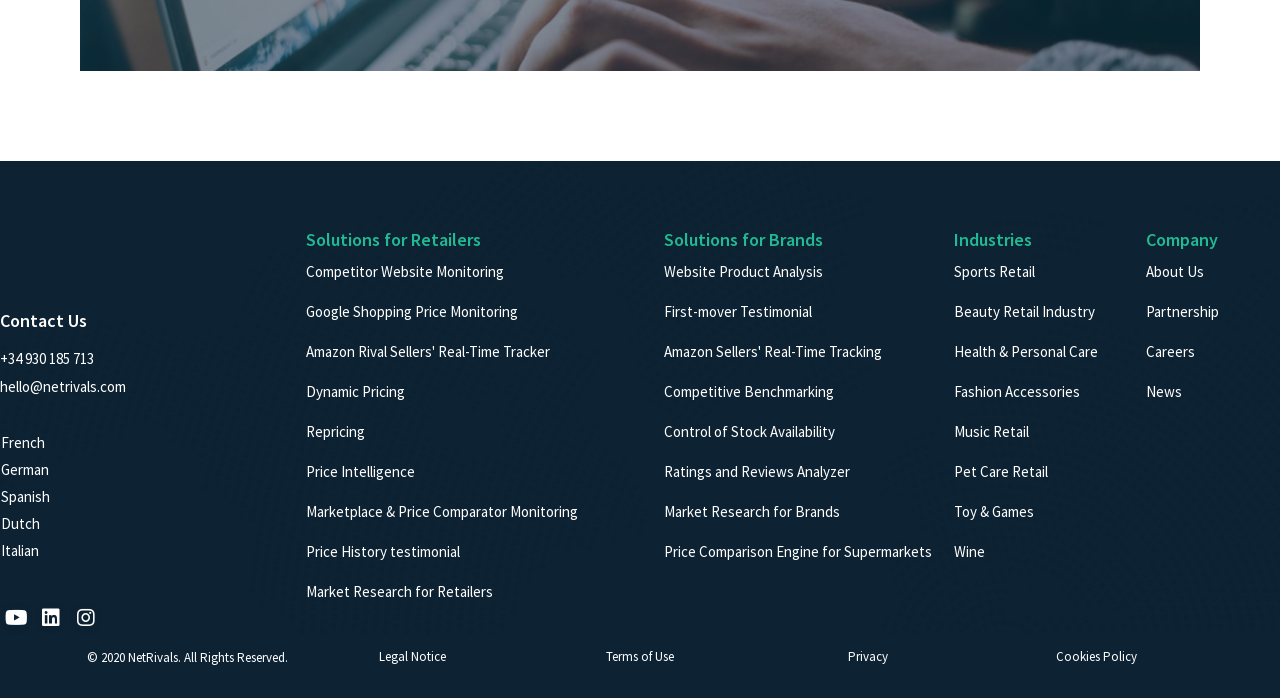Find the bounding box coordinates of the clickable element required to execute the following instruction: "Read about Company". Provide the coordinates as four float numbers between 0 and 1, i.e., [left, top, right, bottom].

[0.896, 0.326, 0.952, 0.359]